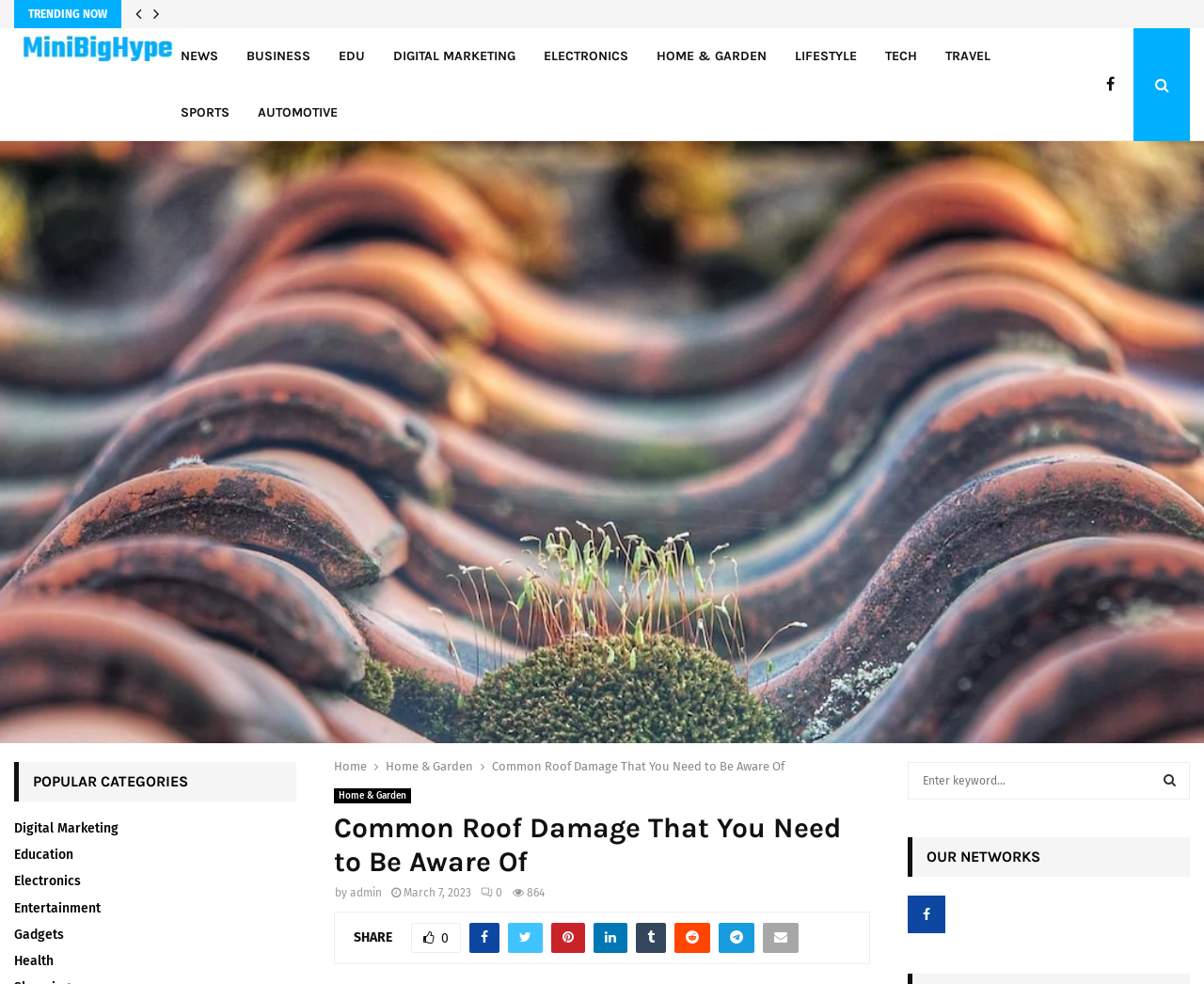Extract the primary heading text from the webpage.

Common Roof Damage That You Need to Be Aware Of